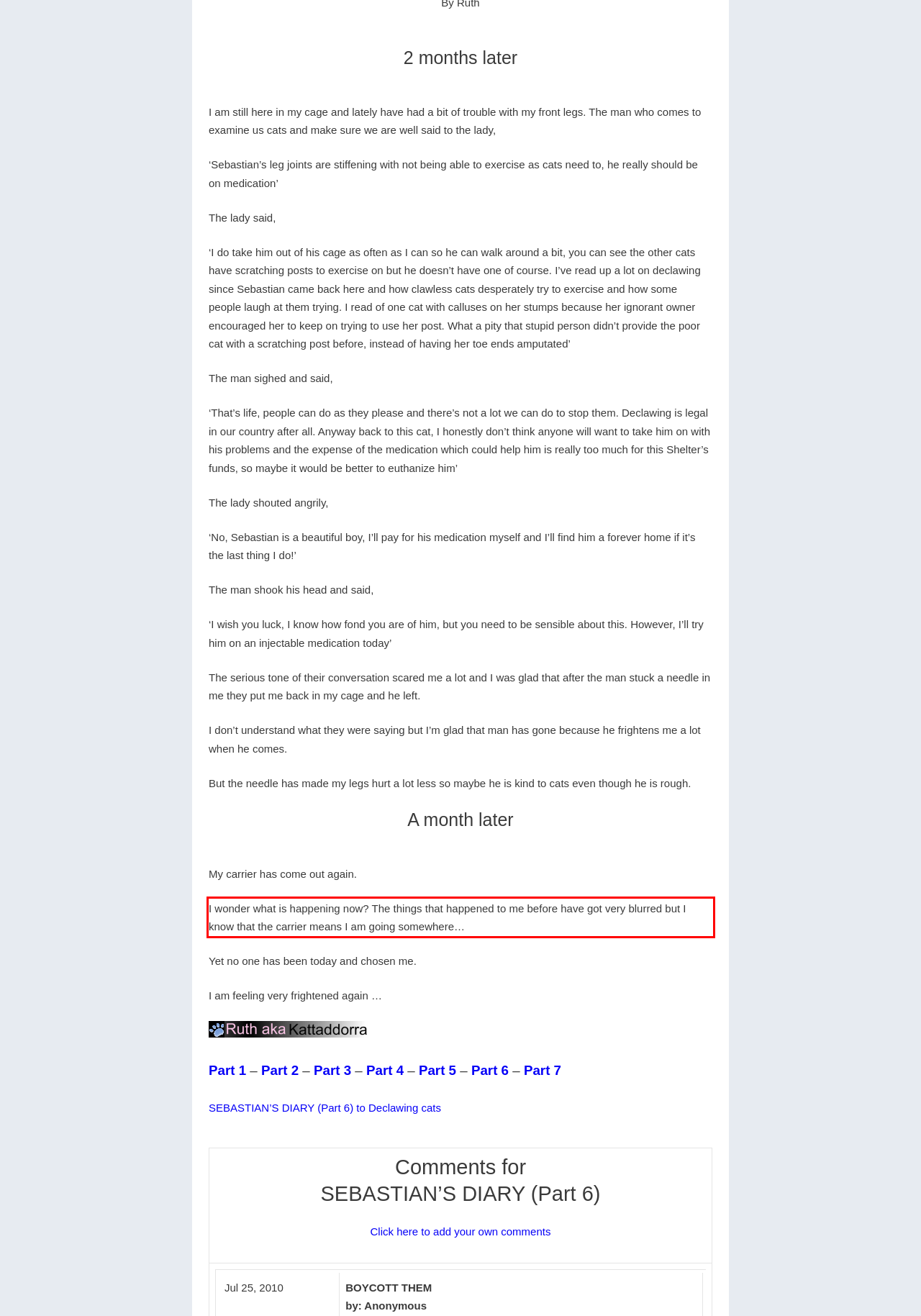Please examine the webpage screenshot and extract the text within the red bounding box using OCR.

I wonder what is happening now? The things that happened to me before have got very blurred but I know that the carrier means I am going somewhere…